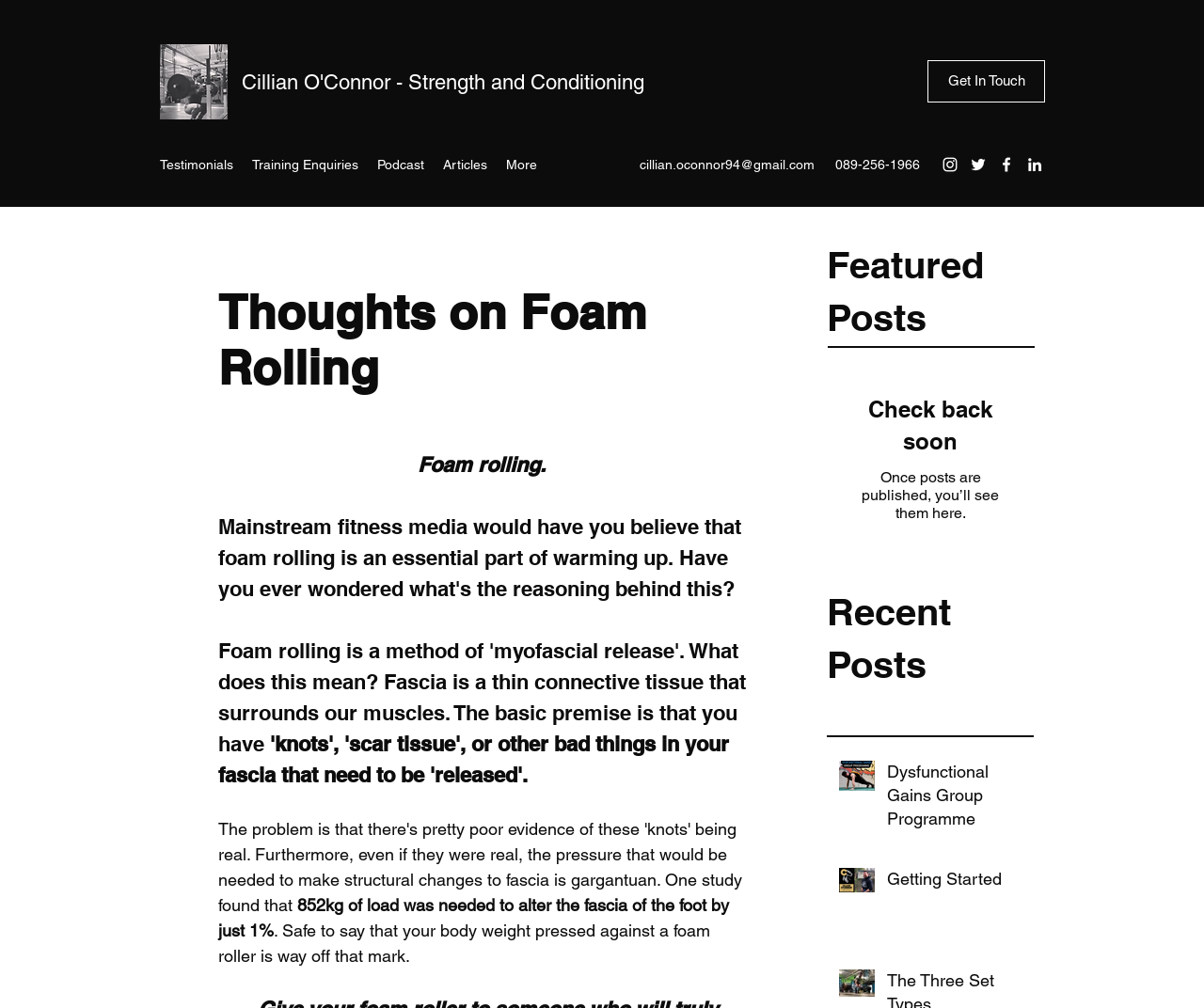Find and extract the text of the primary heading on the webpage.

Thoughts on Foam Rolling